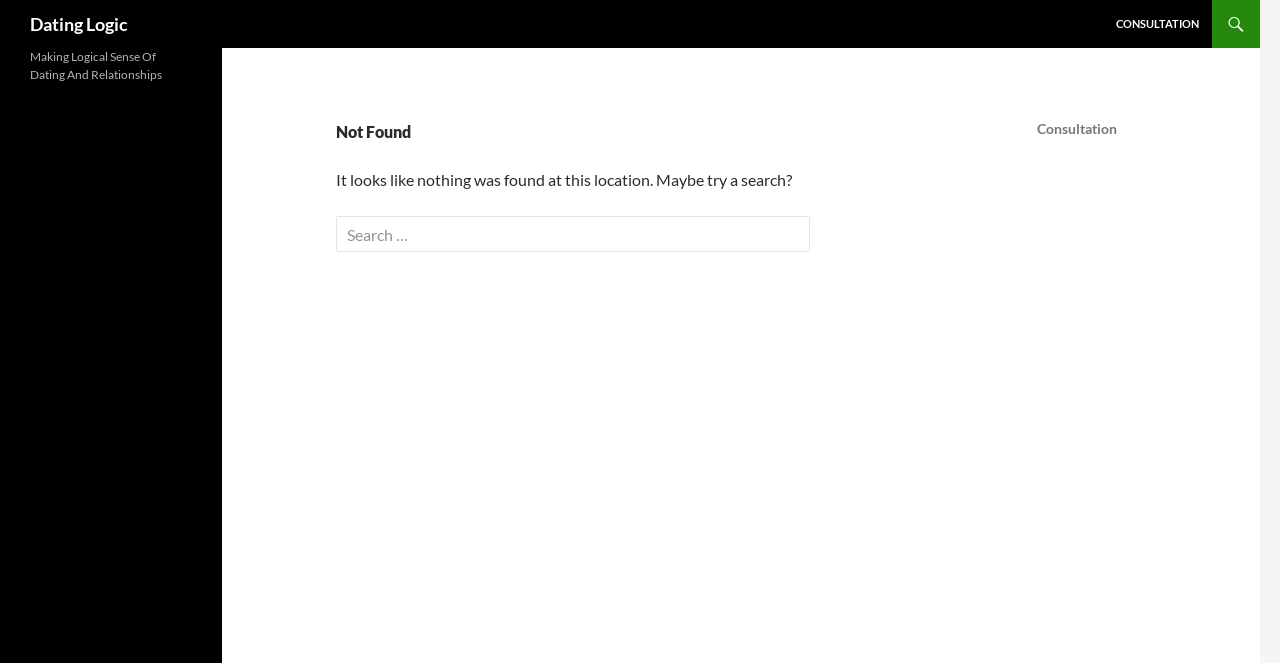What is the current page status?
Using the visual information, respond with a single word or phrase.

Not found